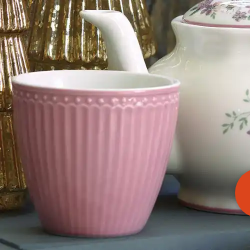Is the teapot in the background the same color as the latte cup?
Could you give a comprehensive explanation in response to this question?

The caption describes the teapot as cream-colored, which is different from the dusty rose color of the latte cup, indicating that they are not the same color.